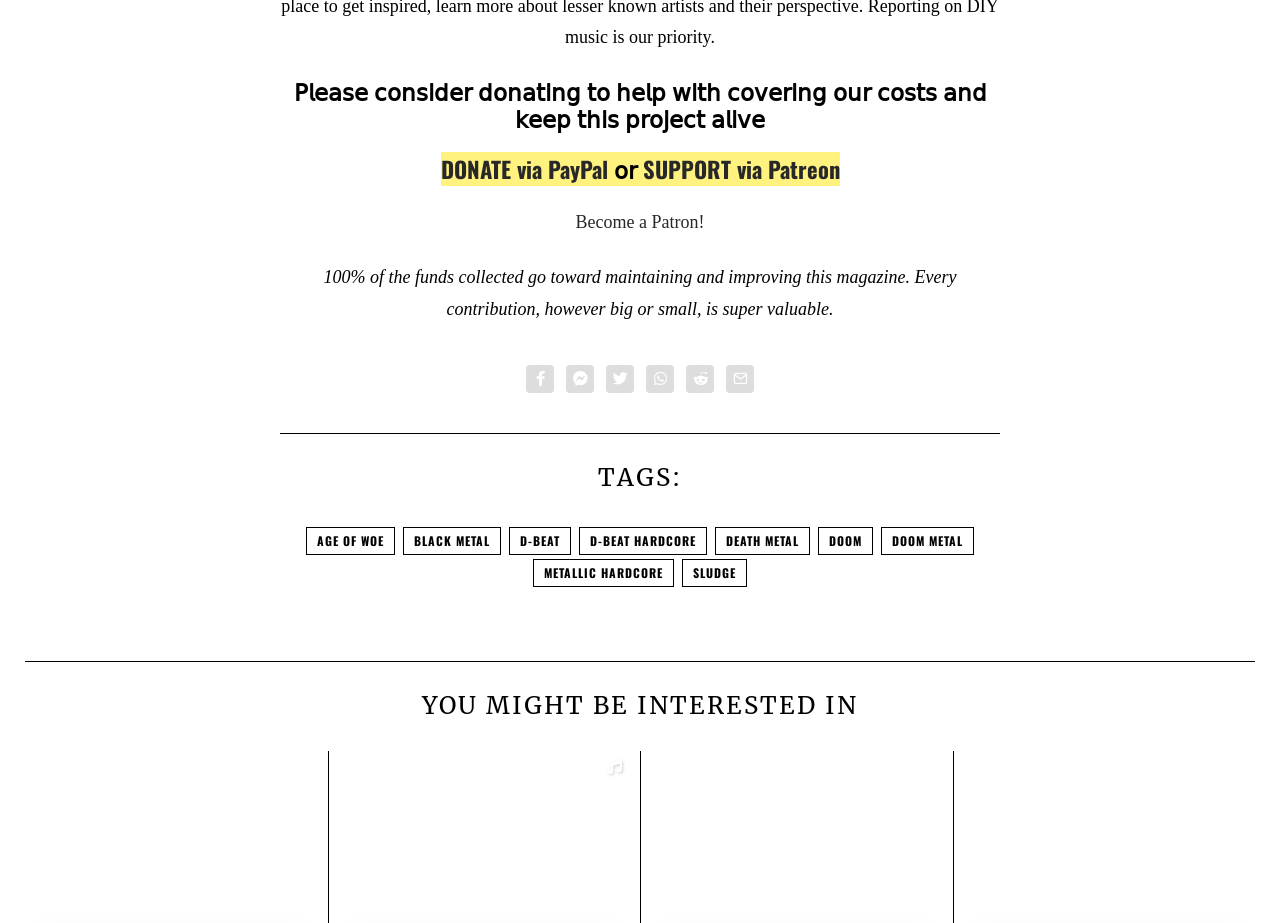Identify the bounding box coordinates of the element that should be clicked to fulfill this task: "Support via Patreon". The coordinates should be provided as four float numbers between 0 and 1, i.e., [left, top, right, bottom].

[0.502, 0.164, 0.656, 0.201]